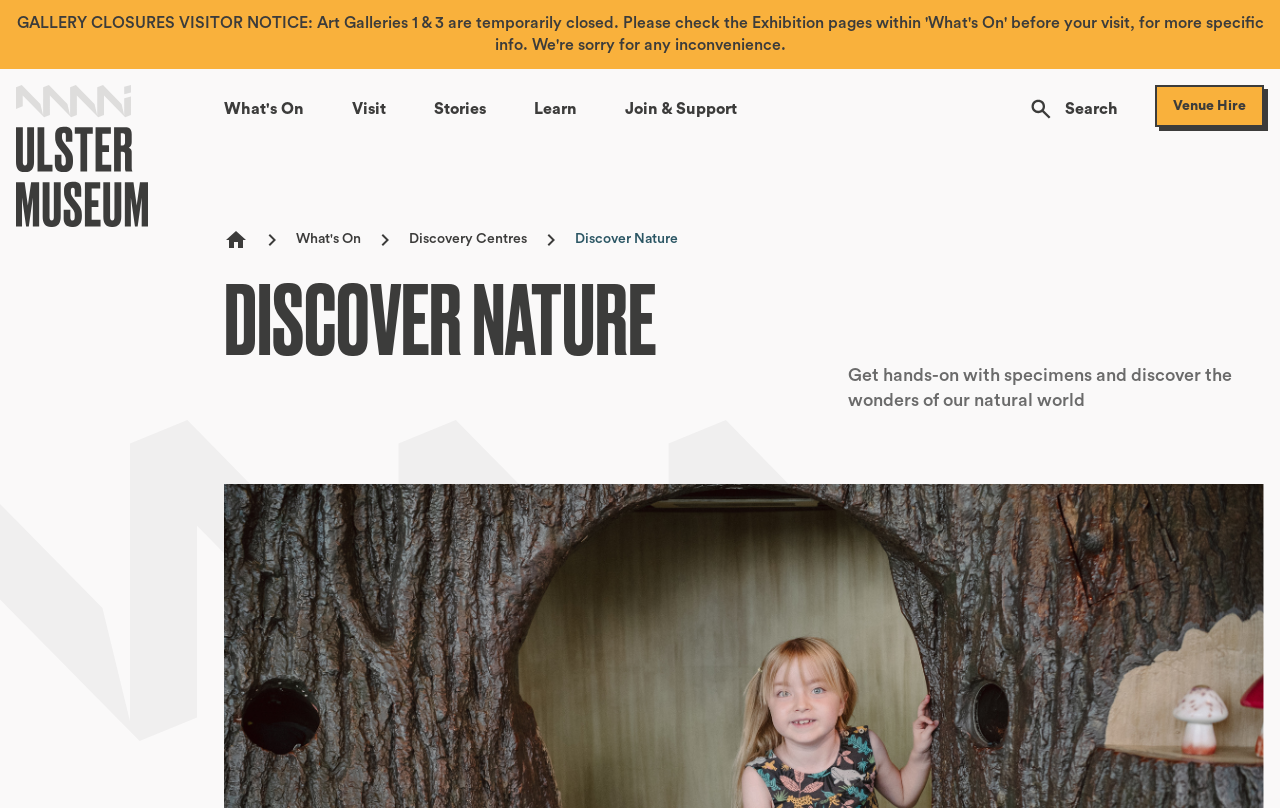Give a one-word or one-phrase response to the question:
What type of content is available under 'What's On'?

Exhibitions and events